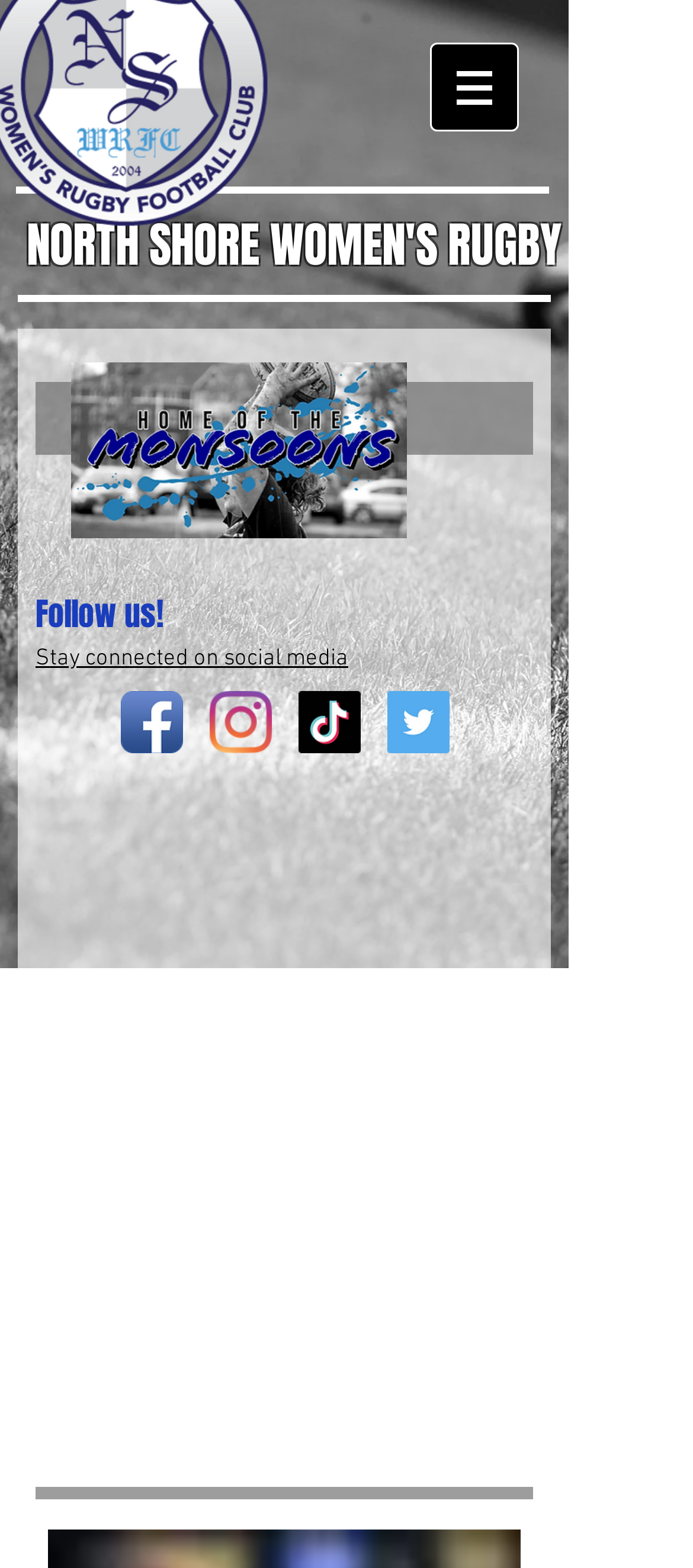Explain the webpage in detail, including its primary components.

The webpage is about the North Shore Women's Rugby team. At the top, there is a large heading that reads "NORTH SHORE WOMEN'S RUGBY" which is also a link. Below this heading, there is a navigation menu labeled "Site" with a button that has a popup menu. The button is accompanied by a small image.

To the left of the navigation menu, there is a large image with the filename "My project copy 2.png". Below this image, there is a heading that says "Follow us! Stay connected on social media" with a link to "Stay connected on social media". 

Underneath the heading, there is a list of social media links labeled "Social Bar" with icons for Facebook, Instagram, TikTok, and Twitter. Each social media link has a corresponding image with the icon of the respective platform. The social media links are aligned horizontally and are positioned near the center of the page.